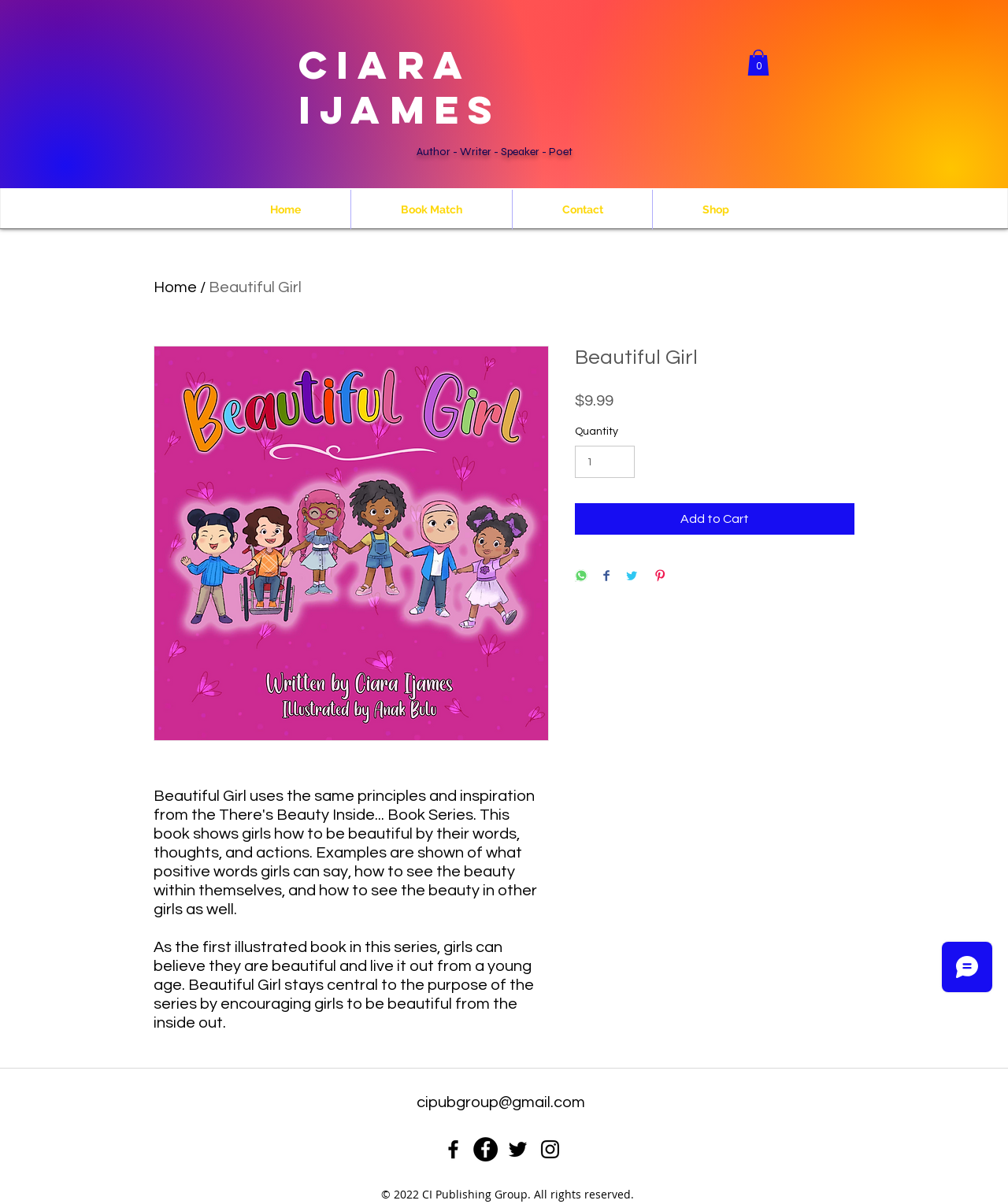What is the author's profession?
Please look at the screenshot and answer using one word or phrase.

Author, Writer, Speaker, Poet